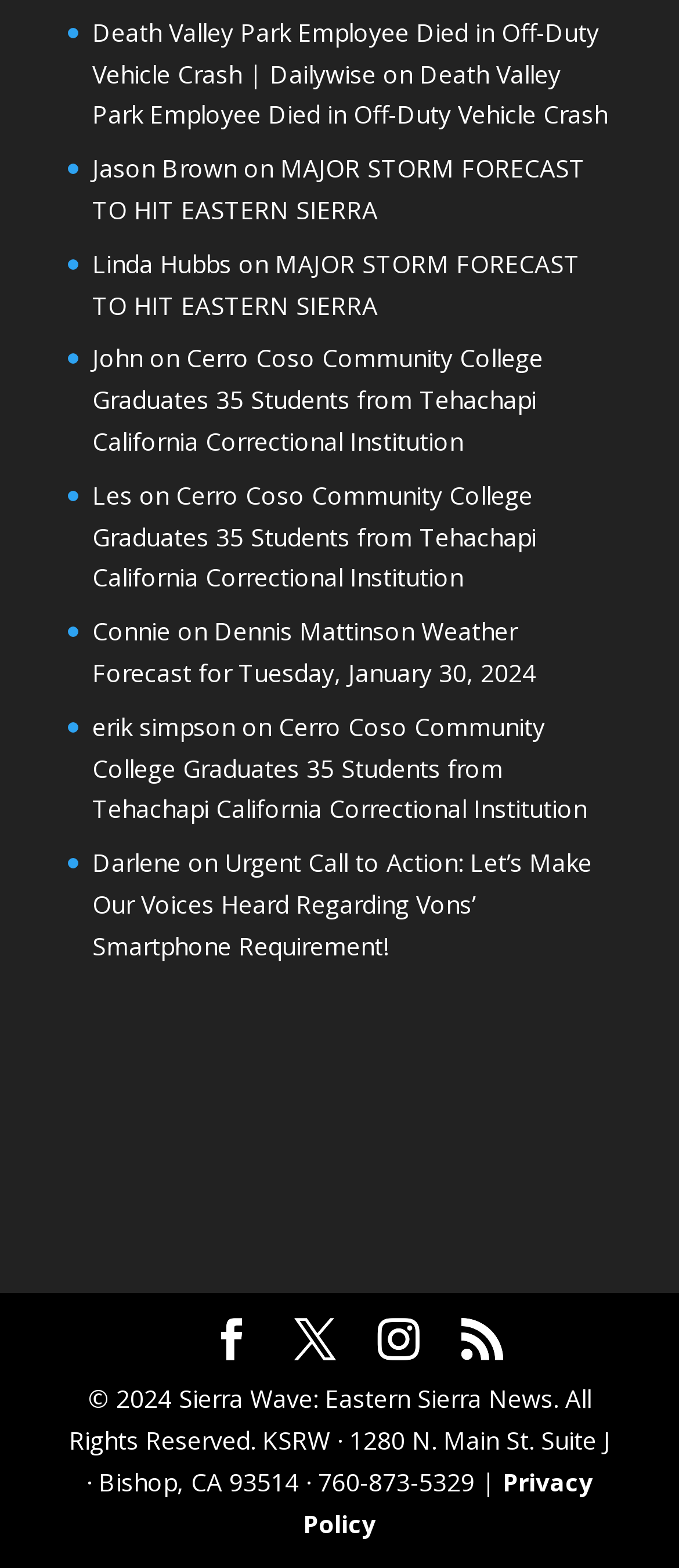Pinpoint the bounding box coordinates of the element that must be clicked to accomplish the following instruction: "Visit Privacy Policy page". The coordinates should be in the format of four float numbers between 0 and 1, i.e., [left, top, right, bottom].

[0.446, 0.934, 0.873, 0.982]